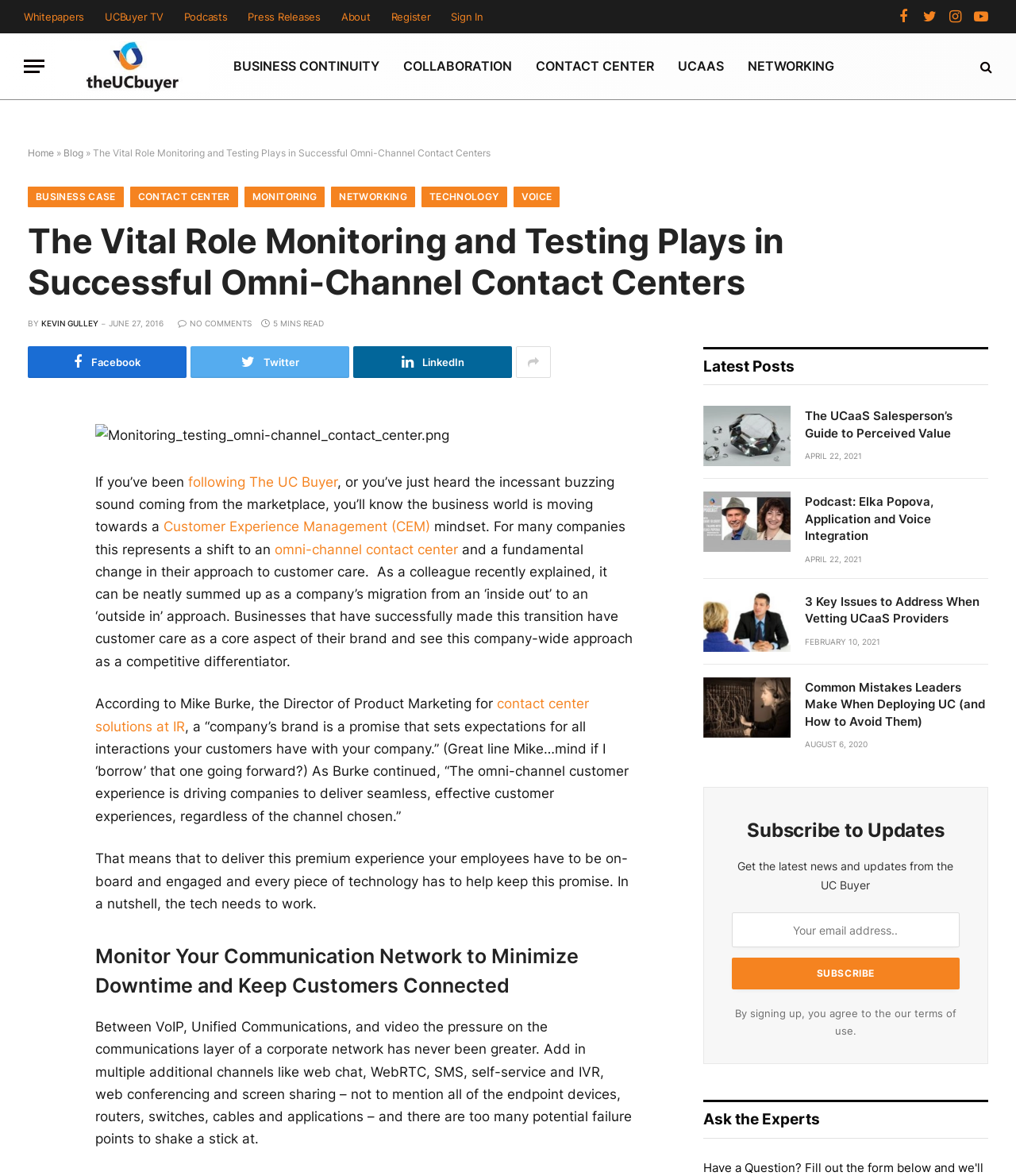Please find and report the bounding box coordinates of the element to click in order to perform the following action: "Click on the 'The UCaaS Salesperson’s Guide to Perceived Value' article". The coordinates should be expressed as four float numbers between 0 and 1, in the format [left, top, right, bottom].

[0.792, 0.347, 0.973, 0.376]